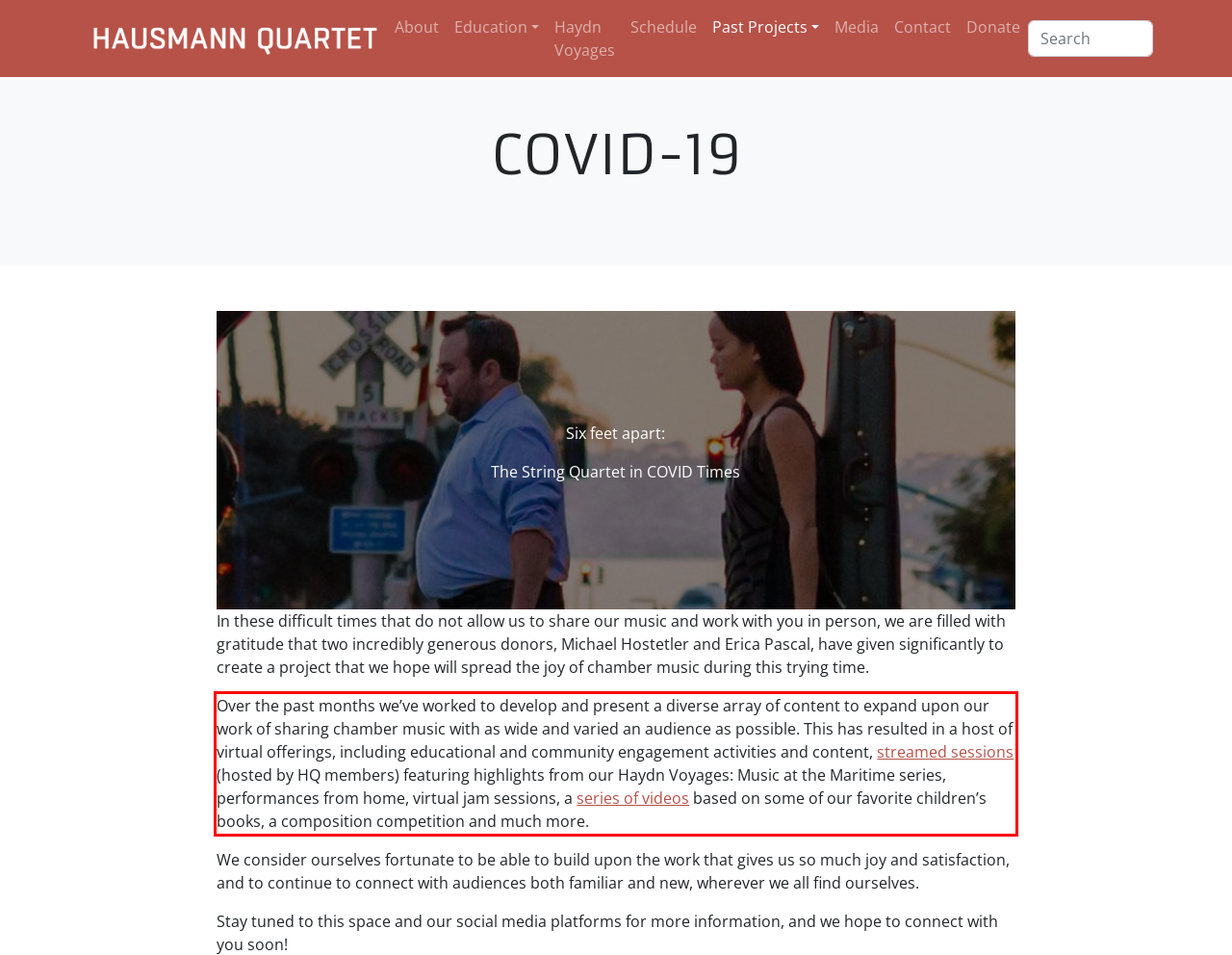Identify and transcribe the text content enclosed by the red bounding box in the given screenshot.

Over the past months we’ve worked to develop and present a diverse array of content to expand upon our work of sharing chamber music with as wide and varied an audience as possible. This has resulted in a host of virtual offerings, including educational and community engagement activities and content, streamed sessions (hosted by HQ members) featuring highlights from our Haydn Voyages: Music at the Maritime series, performances from home, virtual jam sessions, a series of videos based on some of our favorite children’s books, a composition competition and much more.